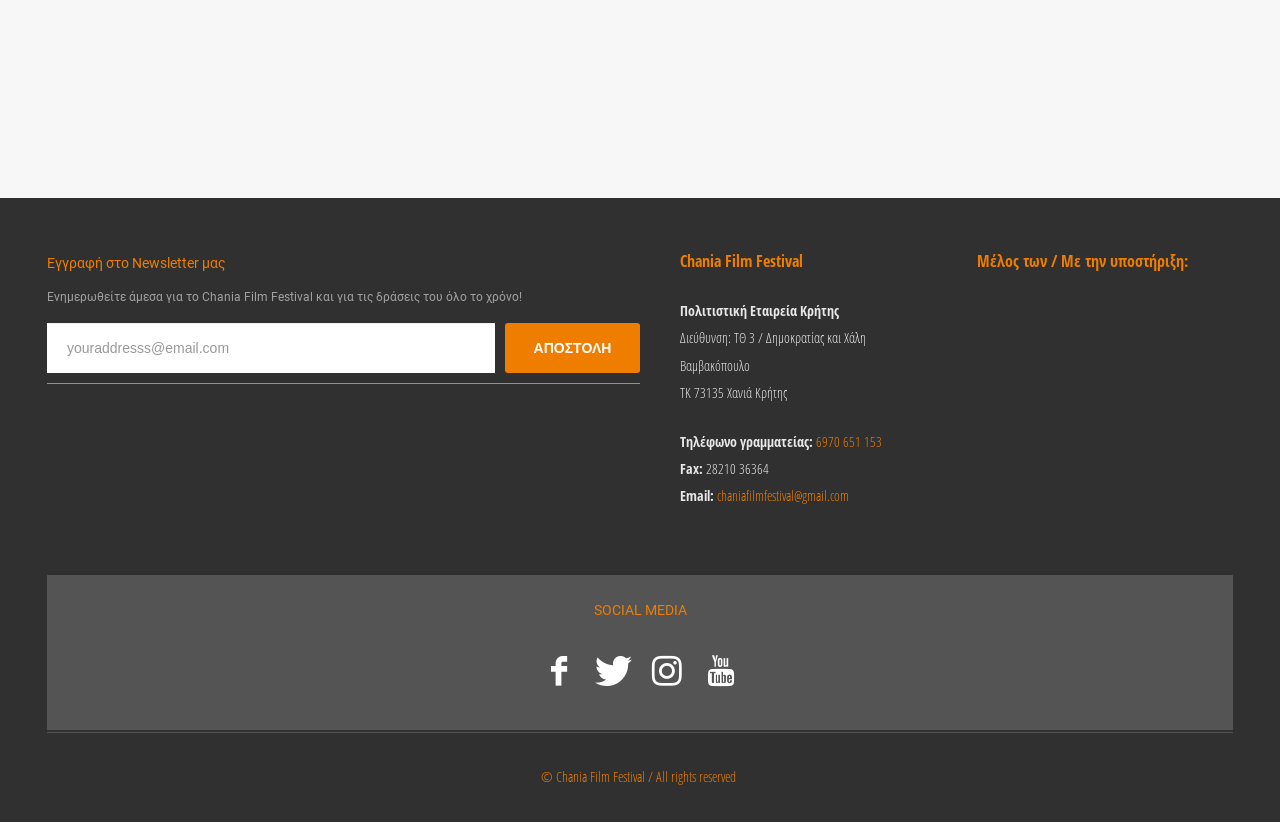Identify the bounding box for the UI element that is described as follows: "parent_node: ΑΠΟΣΤΟΛΗ name="mc_email" placeholder="youraddresss@email.com"".

[0.037, 0.393, 0.387, 0.454]